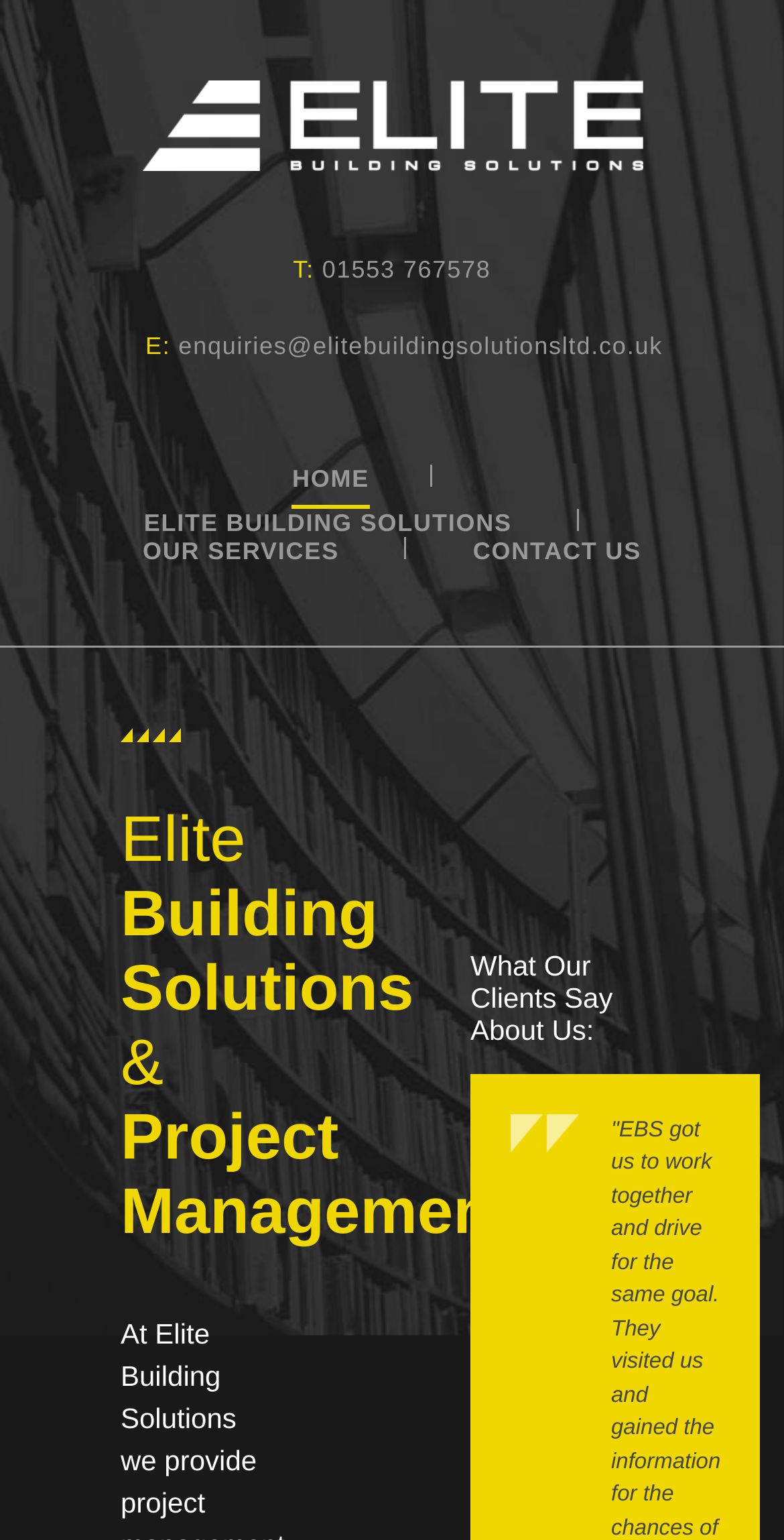Respond to the following query with just one word or a short phrase: 
What is the phone number of Elite Building Solutions?

01553 767578